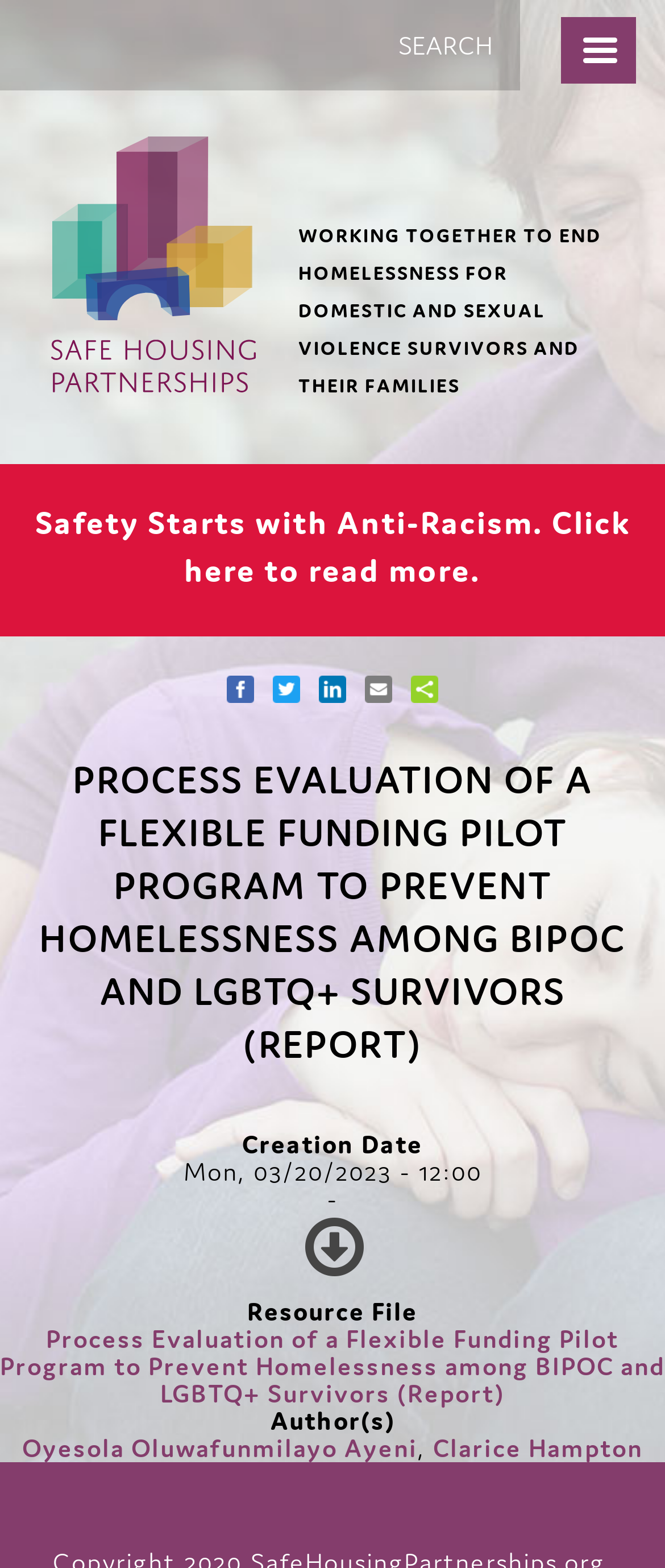Respond to the following question with a brief word or phrase:
What is the resource file name of the report?

Process Evaluation of a Flexible Funding Pilot Program to Prevent Homelessness among BIPOC and LGBTQ+ Survivors (Report)